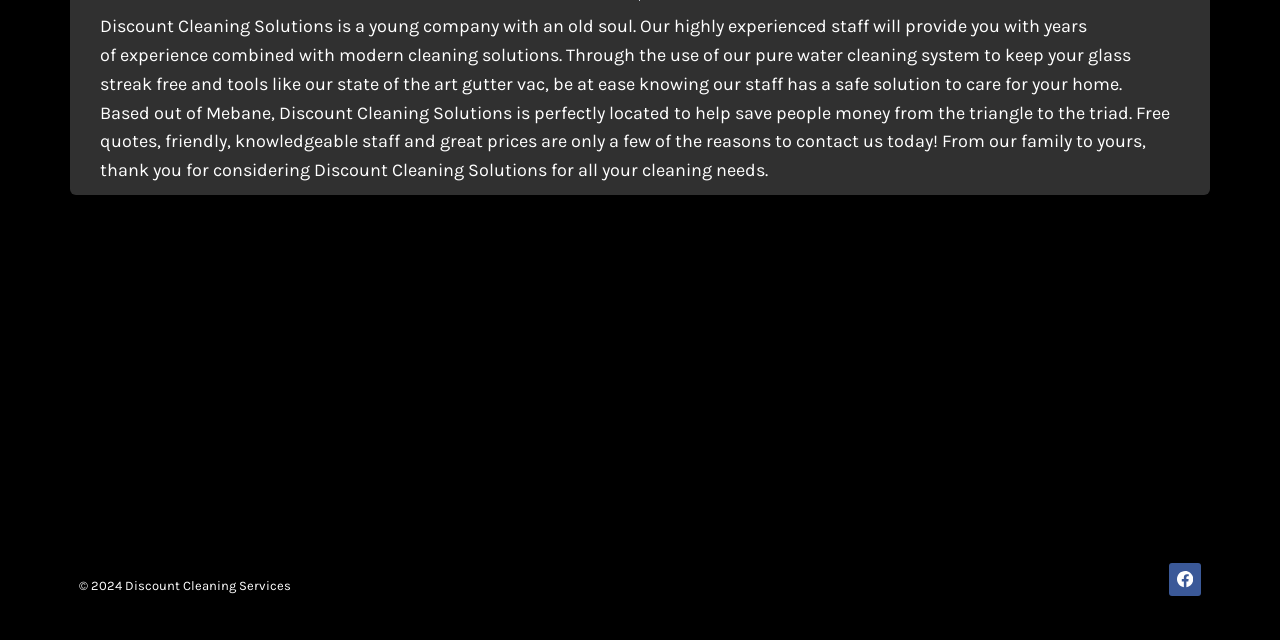Given the webpage screenshot, identify the bounding box of the UI element that matches this description: "Scroll to top".

[0.951, 0.918, 0.977, 0.969]